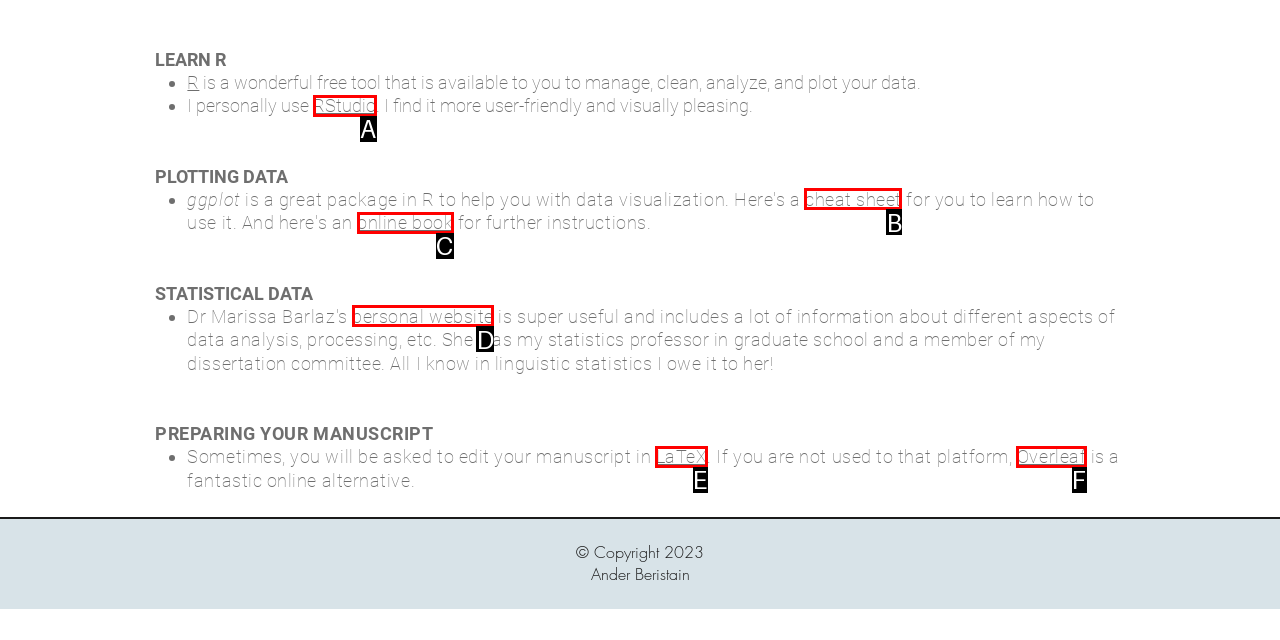From the description: Overleaf, identify the option that best matches and reply with the letter of that option directly.

F